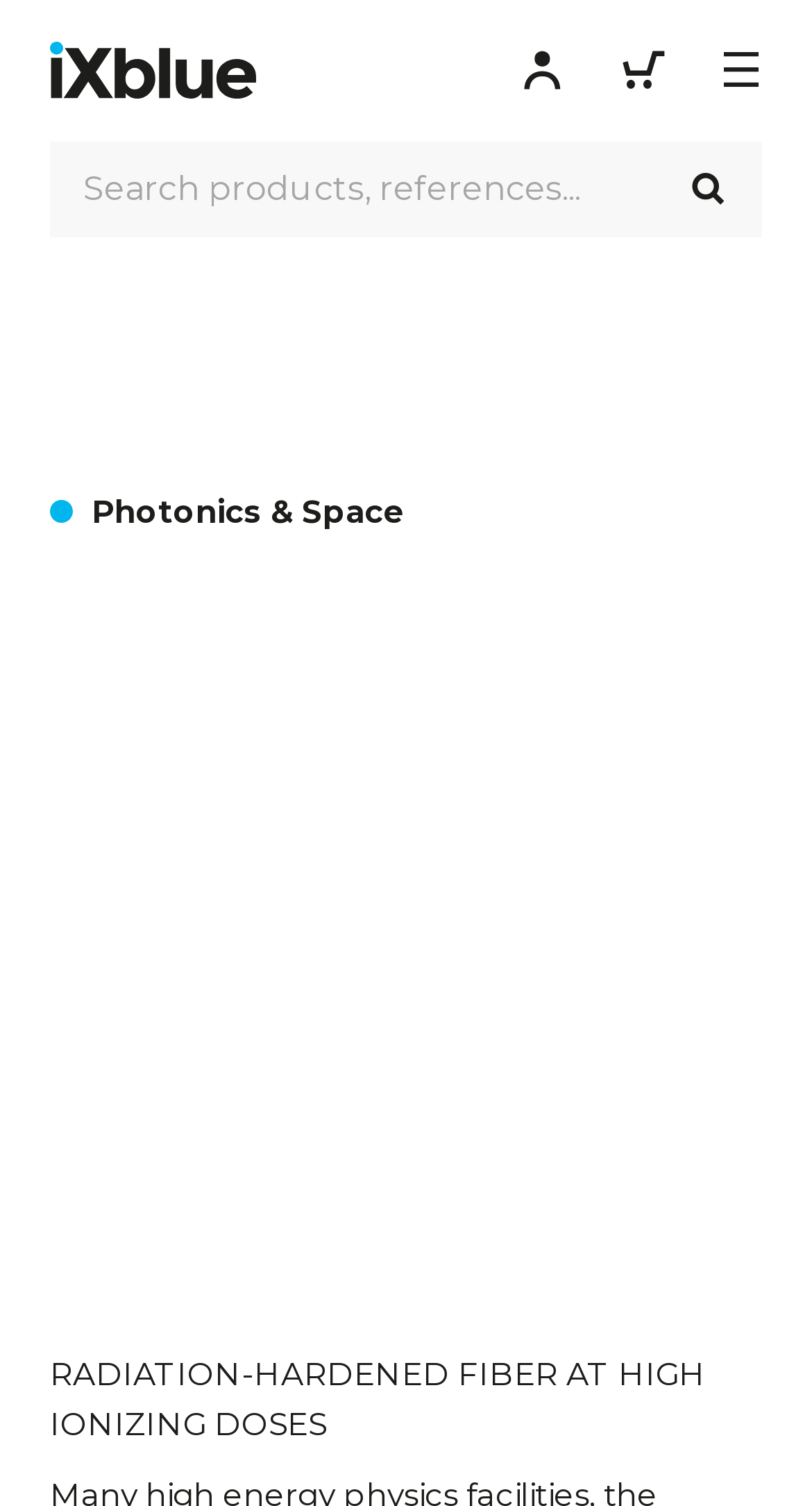Respond to the question with just a single word or phrase: 
Is there a search function on the webpage?

Yes